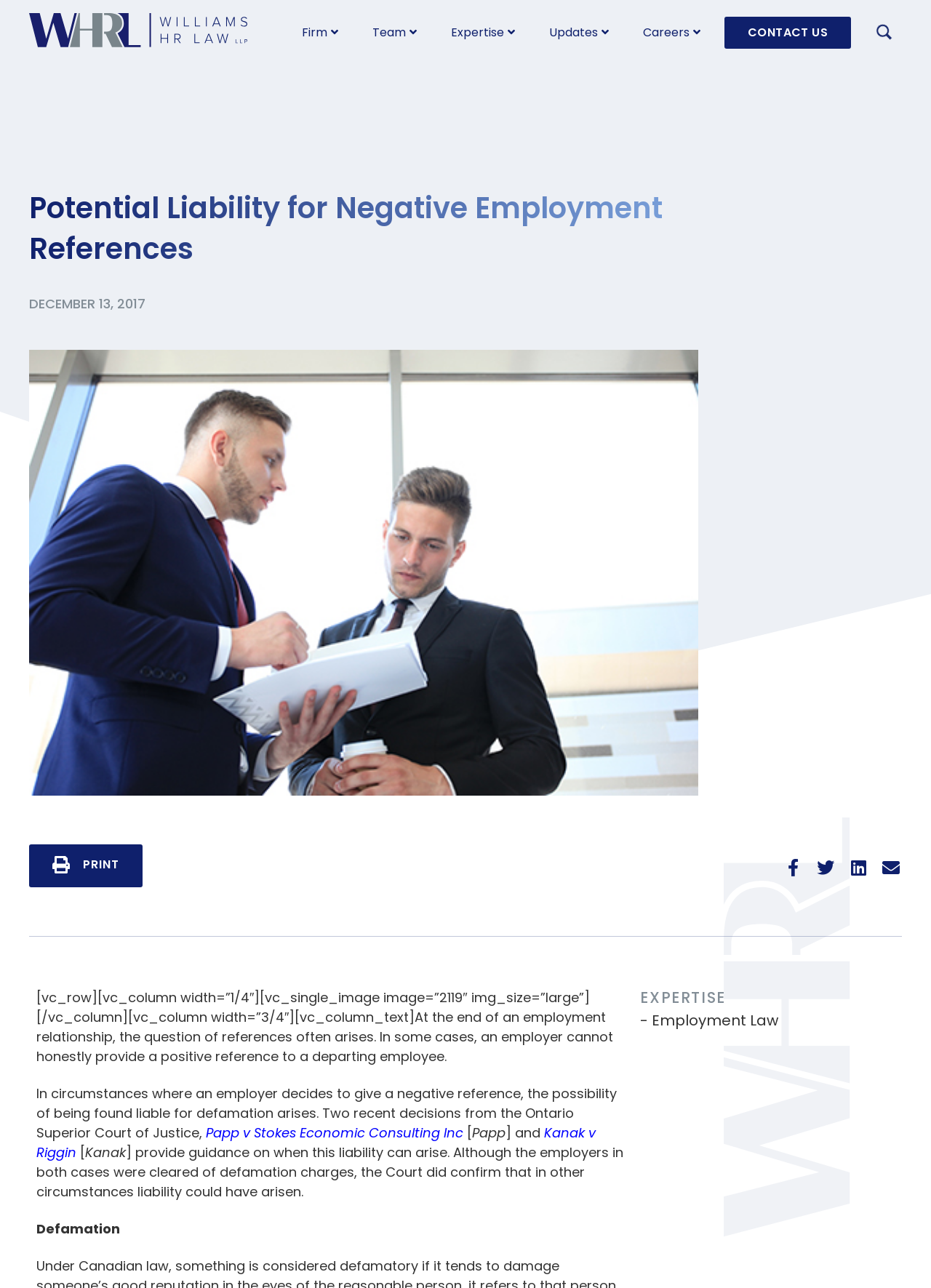Please identify the bounding box coordinates of the region to click in order to complete the given instruction: "Click the 'CONTACT US' link". The coordinates should be four float numbers between 0 and 1, i.e., [left, top, right, bottom].

[0.778, 0.013, 0.914, 0.038]